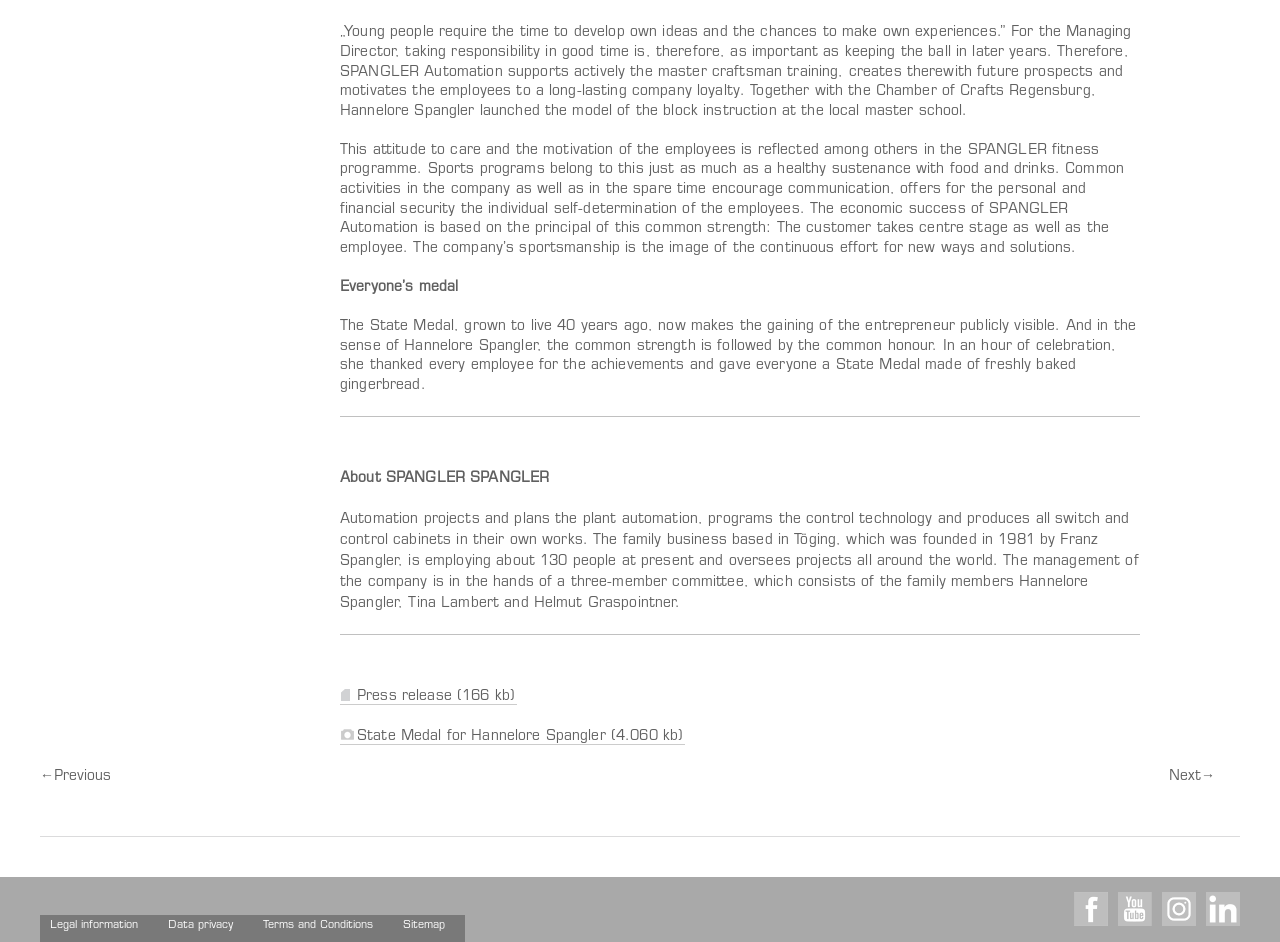How many people are employed by the company?
Using the information from the image, provide a comprehensive answer to the question.

The text states that the company, which was founded in 1981, is currently employing about 130 people.